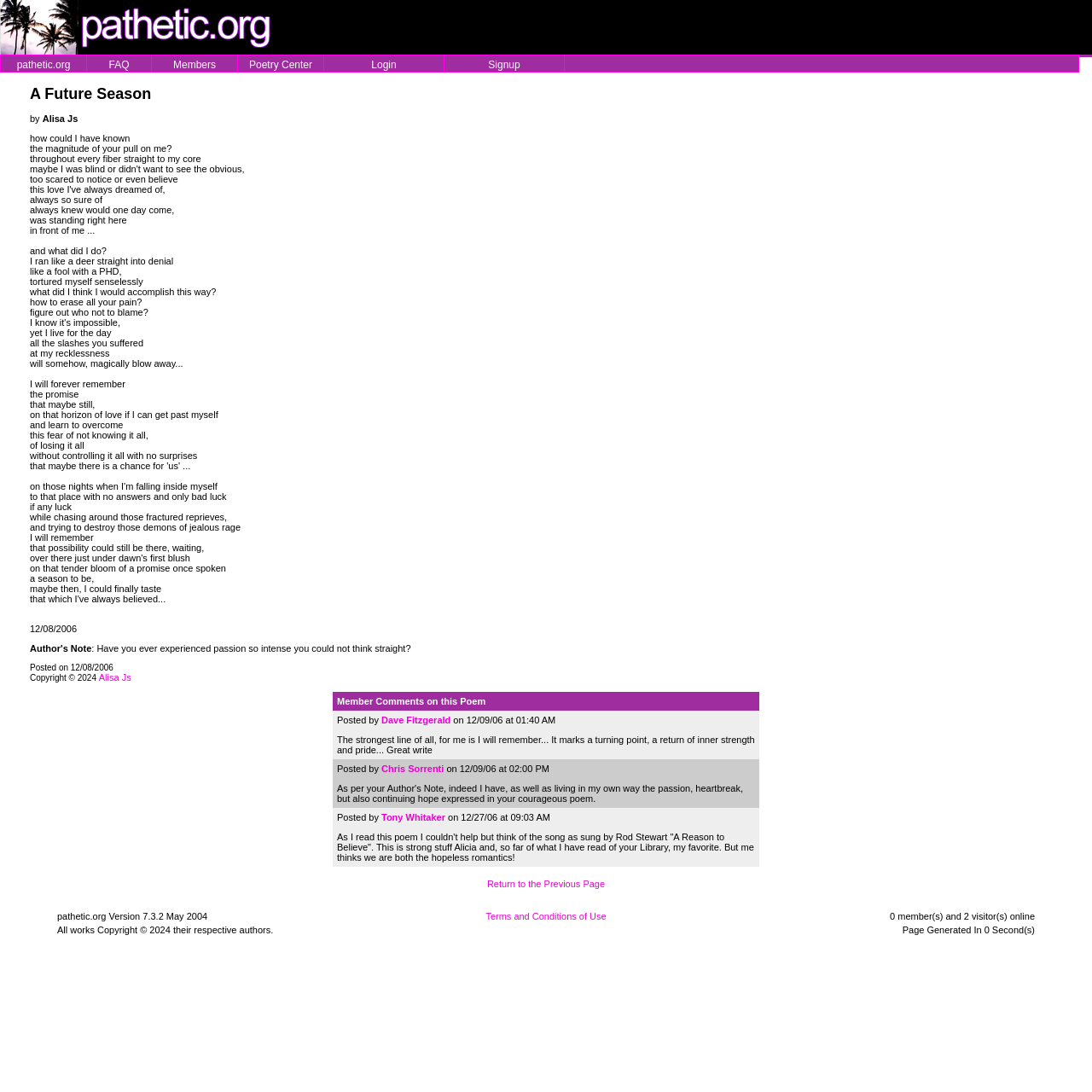What is the date of the poem?
Refer to the image and give a detailed response to the question.

The date of the poem is 12/08/2006, which is mentioned at the bottom of the poem.